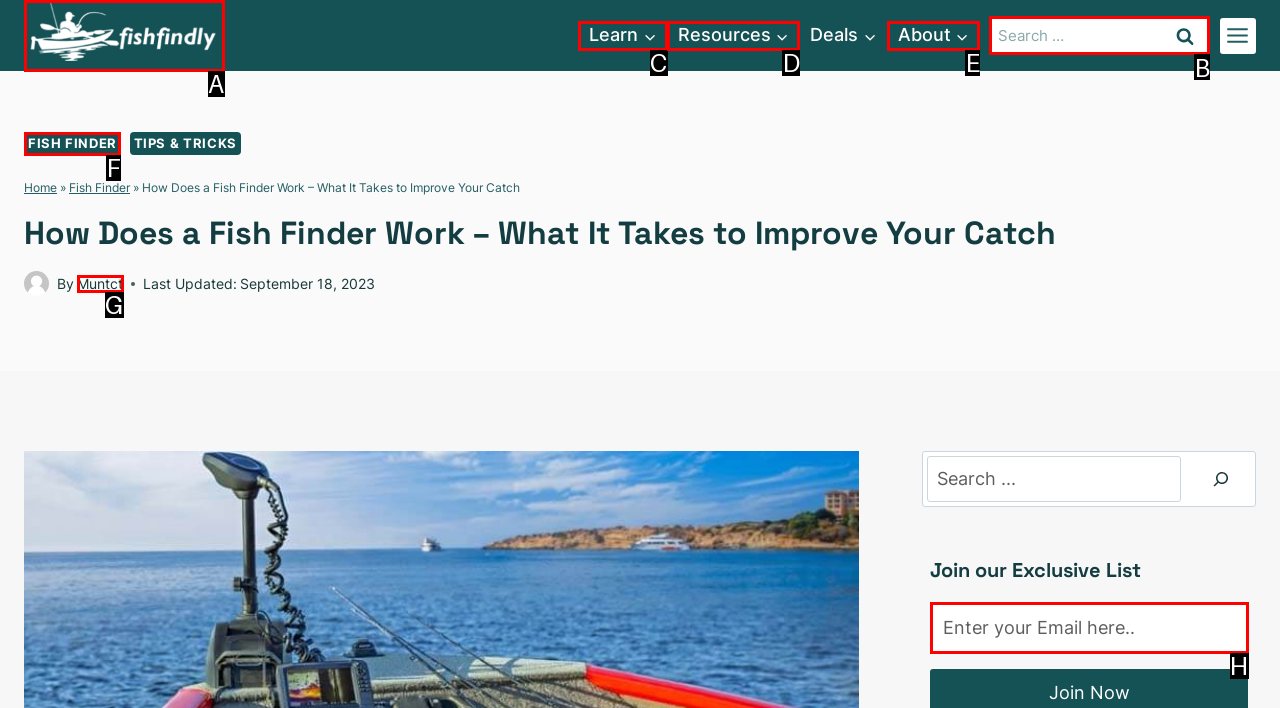What option should I click on to execute the task: Enter your email address? Give the letter from the available choices.

H